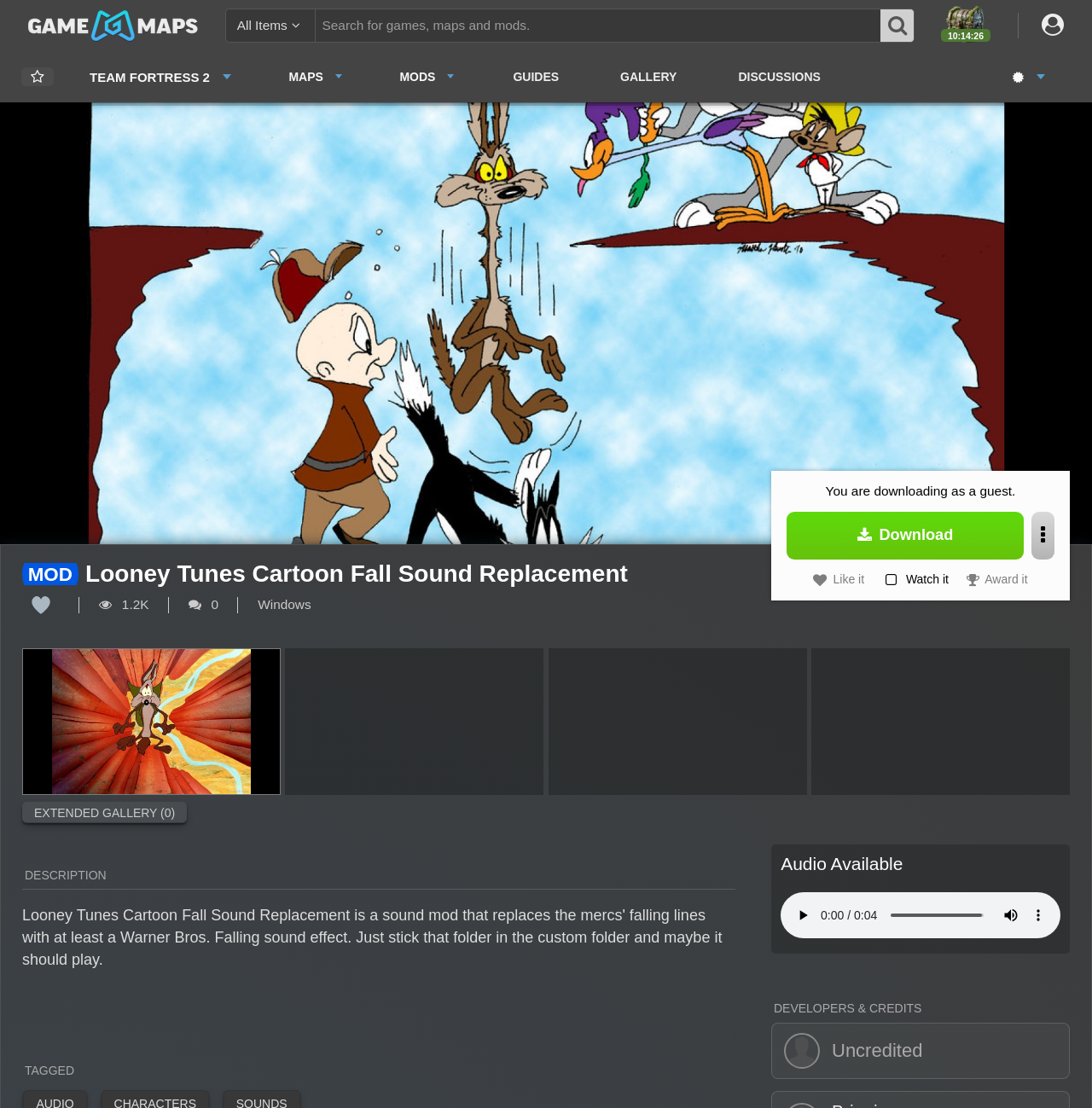Please give a one-word or short phrase response to the following question: 
What is the platform of the mod?

Windows